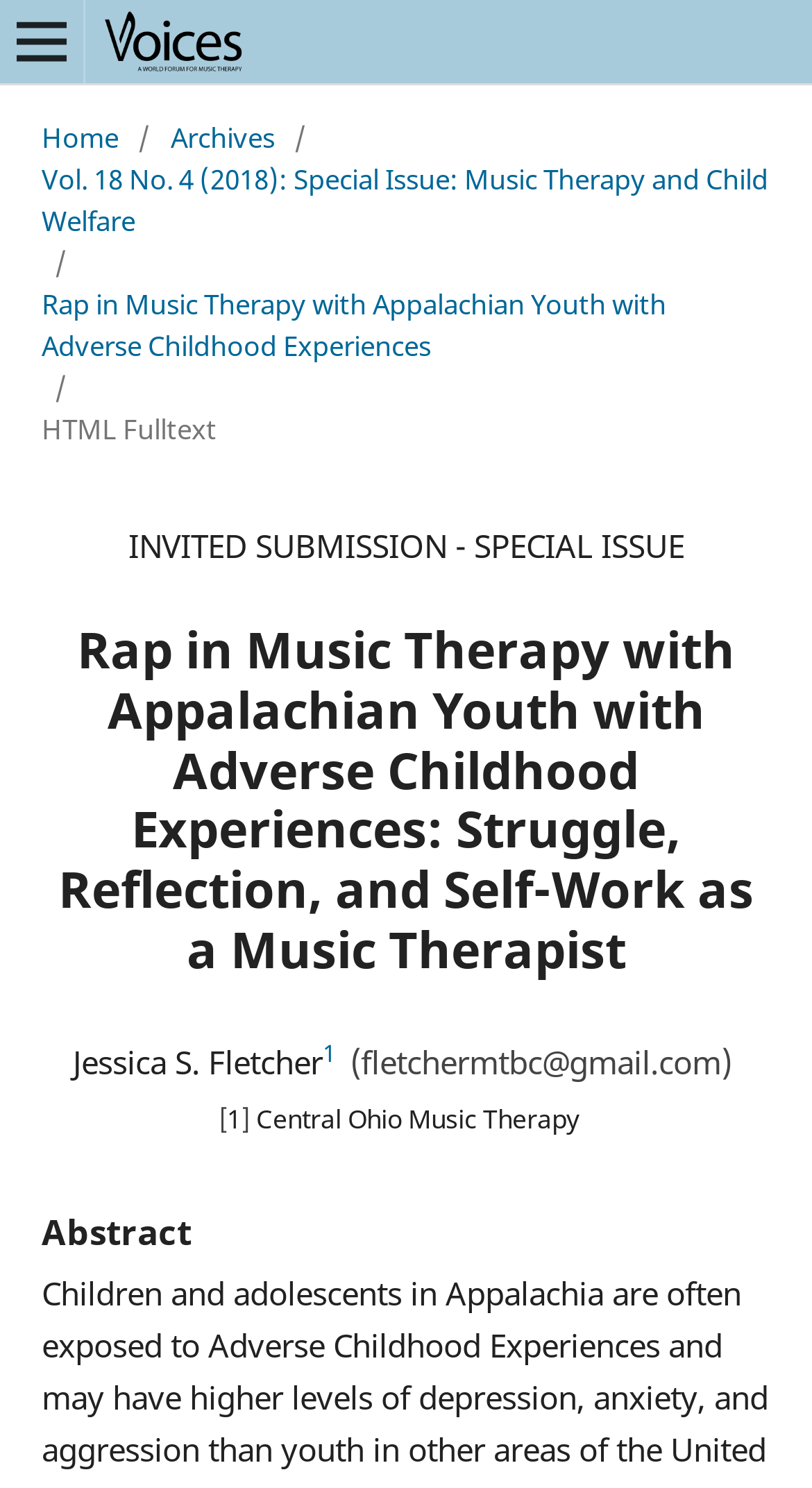Provide a brief response using a word or short phrase to this question:
What is the title of the article?

Rap in Music Therapy with Appalachian Youth with Adverse Childhood Experiences